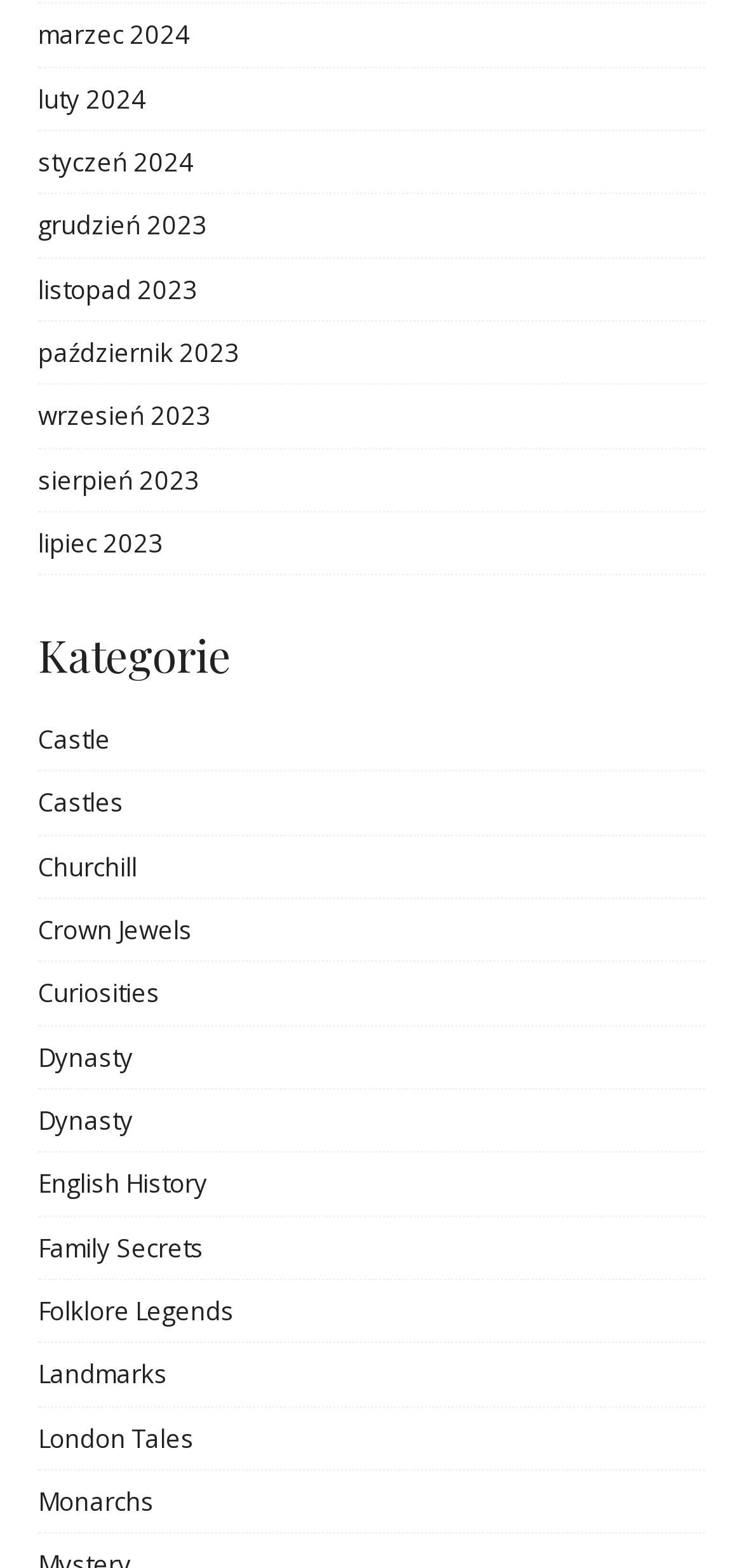What is the first category listed?
Please use the visual content to give a single word or phrase answer.

Castle